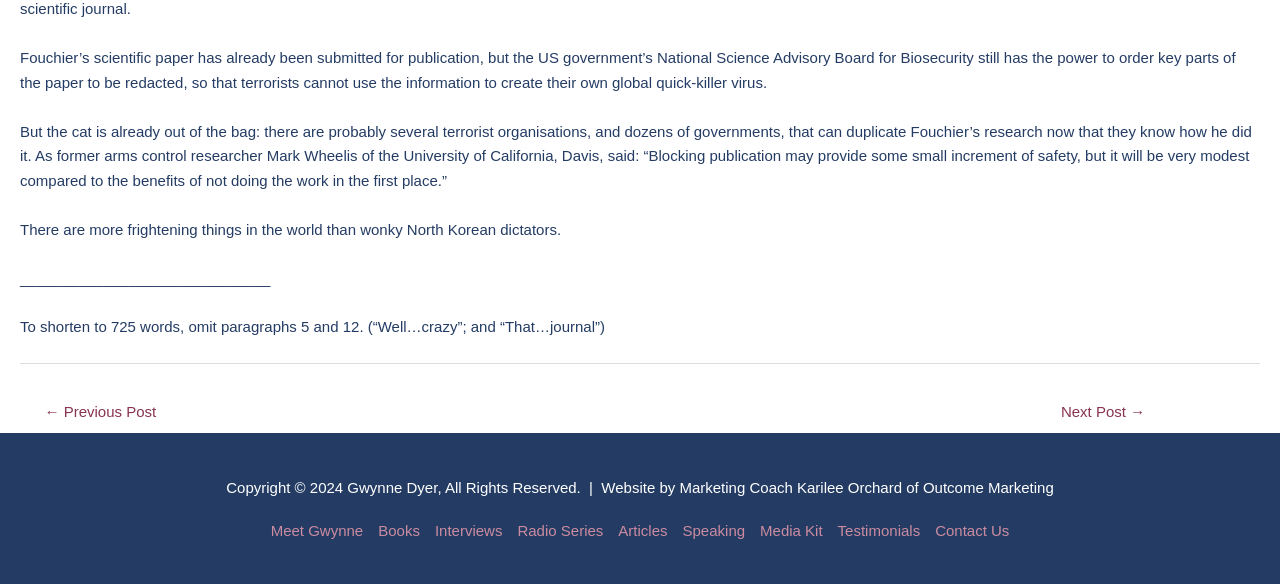Please identify the bounding box coordinates of the element I need to click to follow this instruction: "Click DOWNLOAD GTC".

None